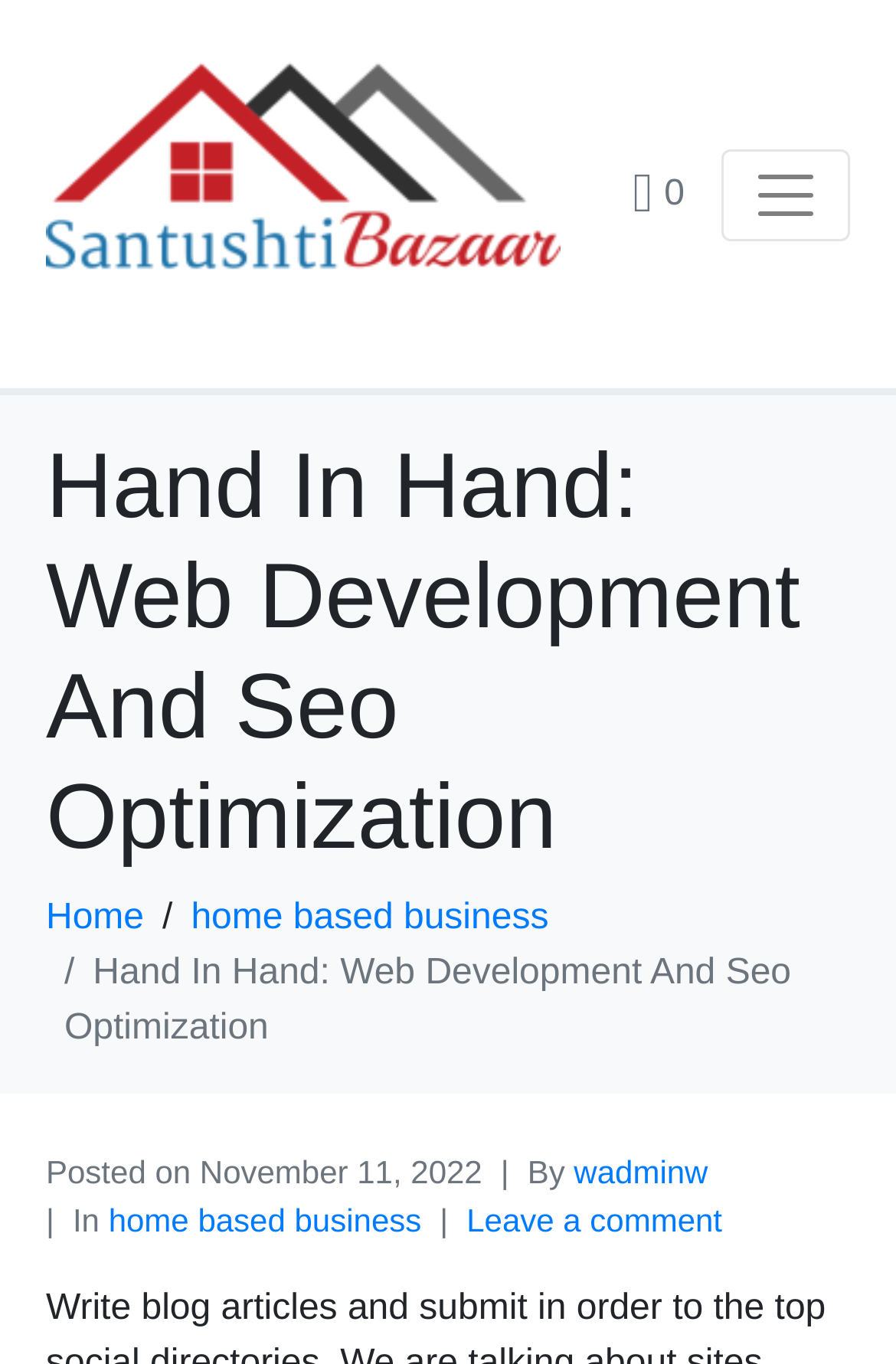Who is the author of the post?
Look at the image and construct a detailed response to the question.

I determined the author of the post by looking at the link element with the text 'By', which is followed by a link with the text 'wadminw'. This suggests that 'wadminw' is the author of the post.